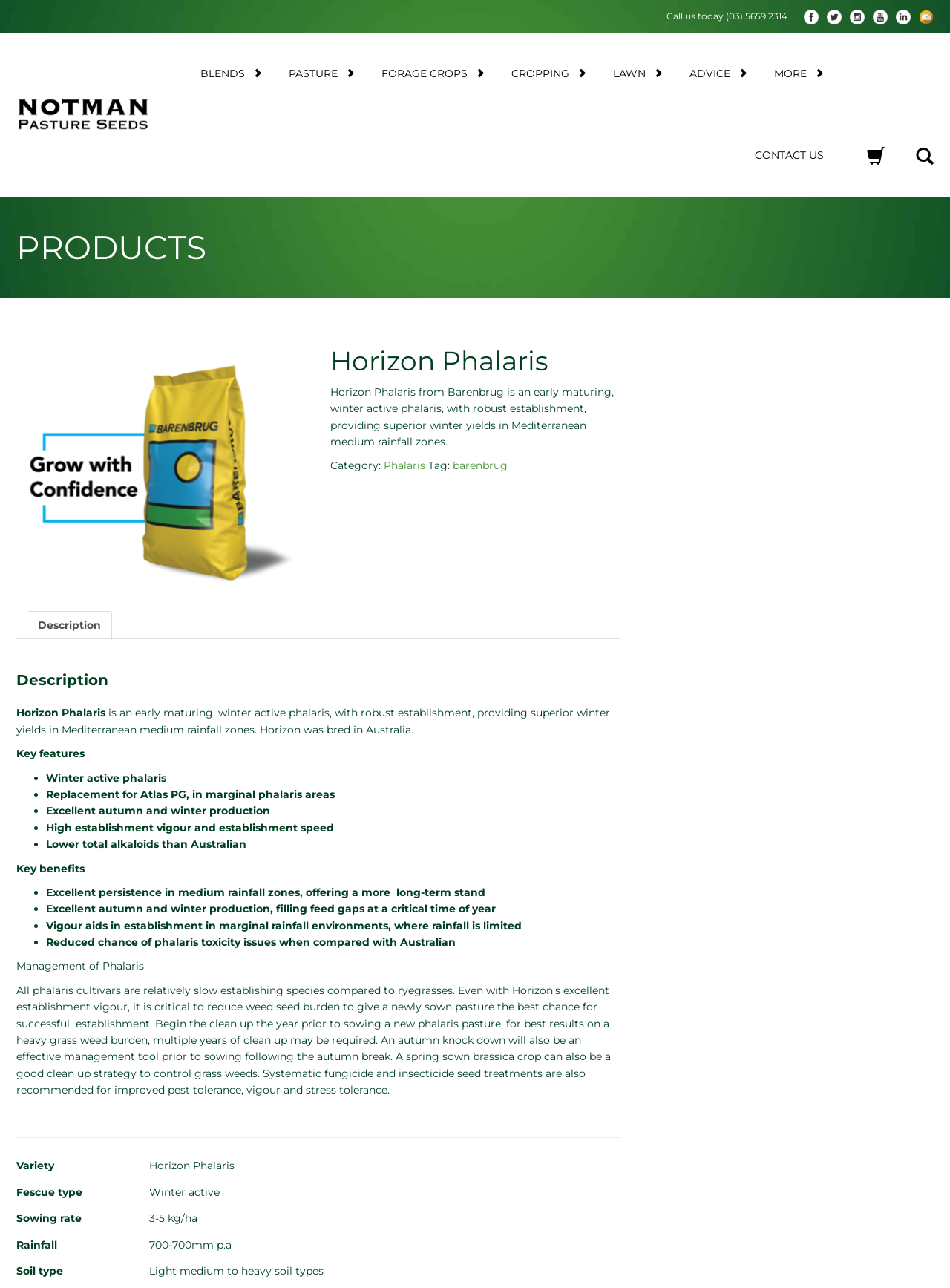Extract the bounding box coordinates for the HTML element that matches this description: "EcoCrop Soil Carbon Pasture Blends". The coordinates should be four float numbers between 0 and 1, i.e., [left, top, right, bottom].

[0.216, 0.244, 0.353, 0.283]